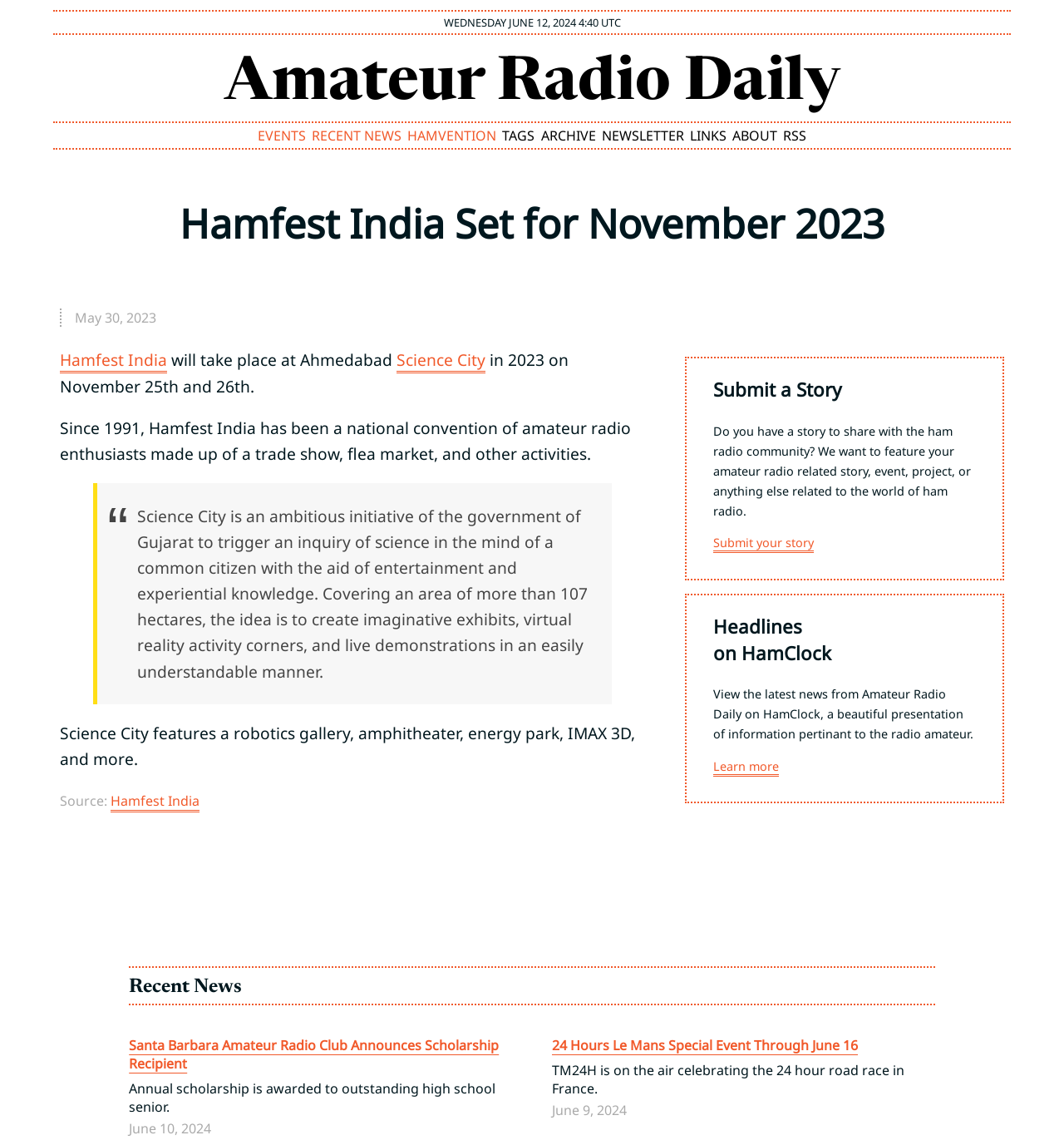Examine the screenshot and answer the question in as much detail as possible: What is the date of Hamfest India?

The date of Hamfest India can be found in the article section of the webpage, where it is mentioned that 'Hamfest India will take place at Ahmedabad Science City in 2023 on November 25th and 26th.'